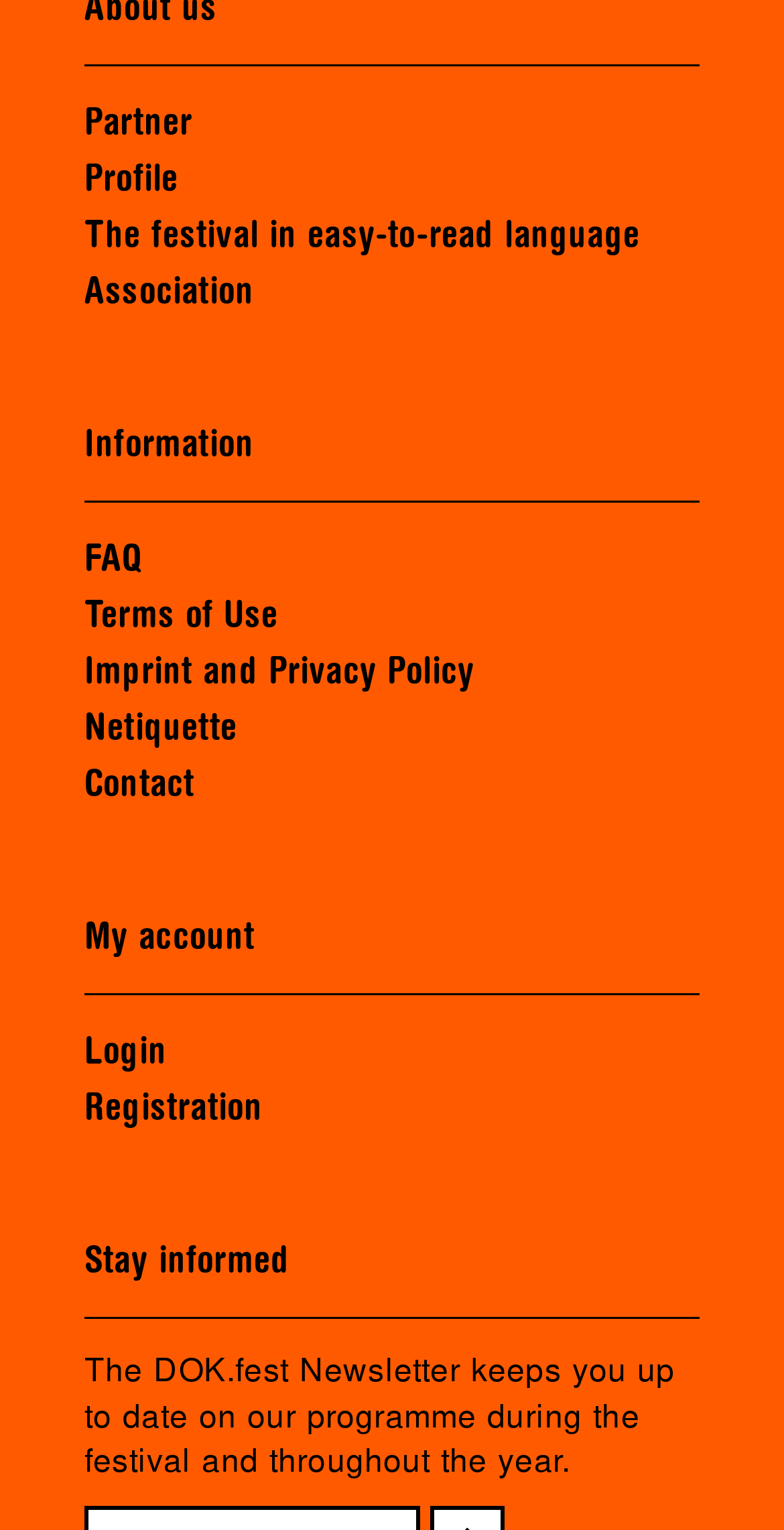Bounding box coordinates are specified in the format (top-left x, top-left y, bottom-right x, bottom-right y). All values are floating point numbers bounded between 0 and 1. Please provide the bounding box coordinate of the region this sentence describes: Imprint and Privacy Policy

[0.108, 0.426, 0.605, 0.452]